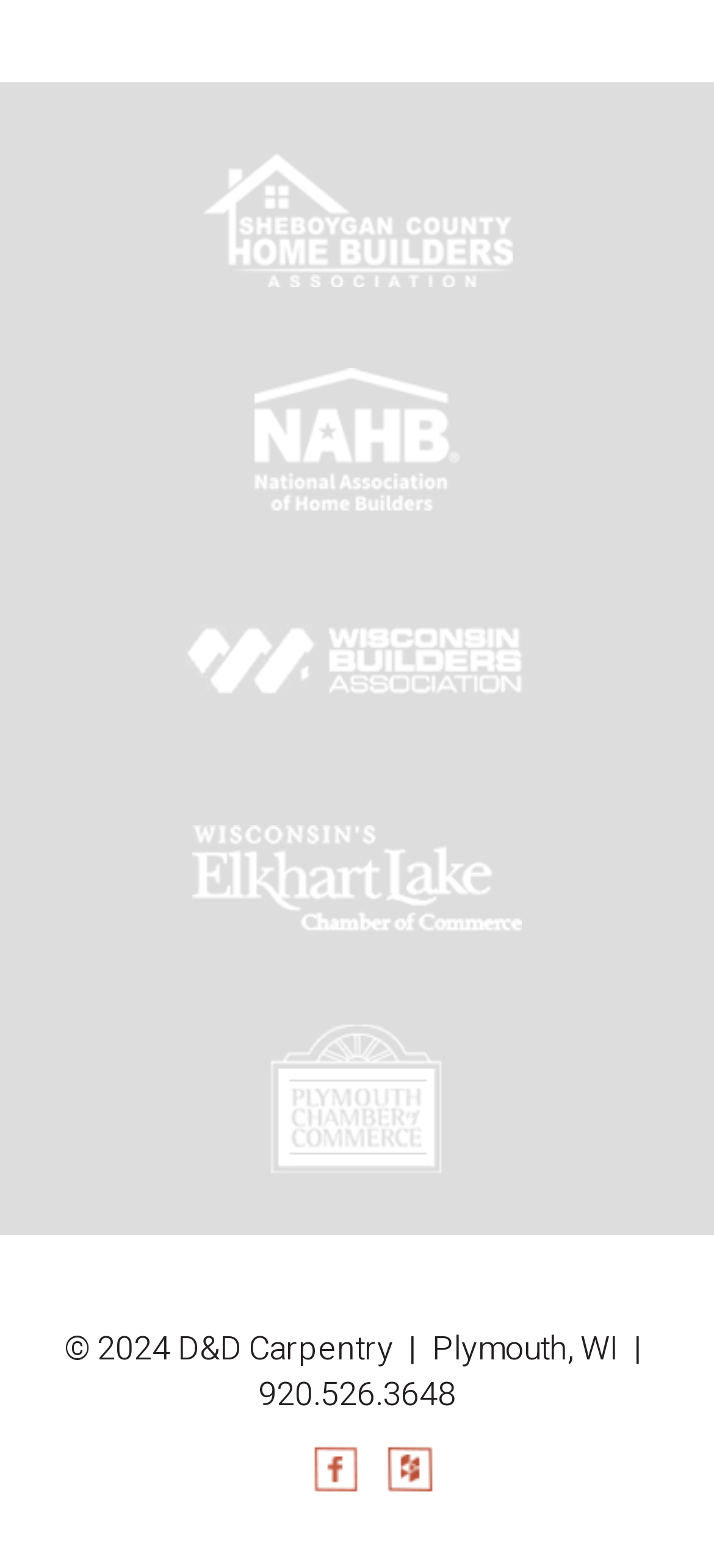What is the year of the copyright?
Using the visual information, respond with a single word or phrase.

2024